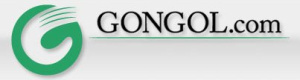Can you look at the image and give a comprehensive answer to the question:
What is the focus of the Brian Gongol Show?

The focus of the Brian Gongol Show is on media and politics because the caption states that the show 'emphasizes its focus on insightful commentary and discussion, particularly in the realm of media and politics'.